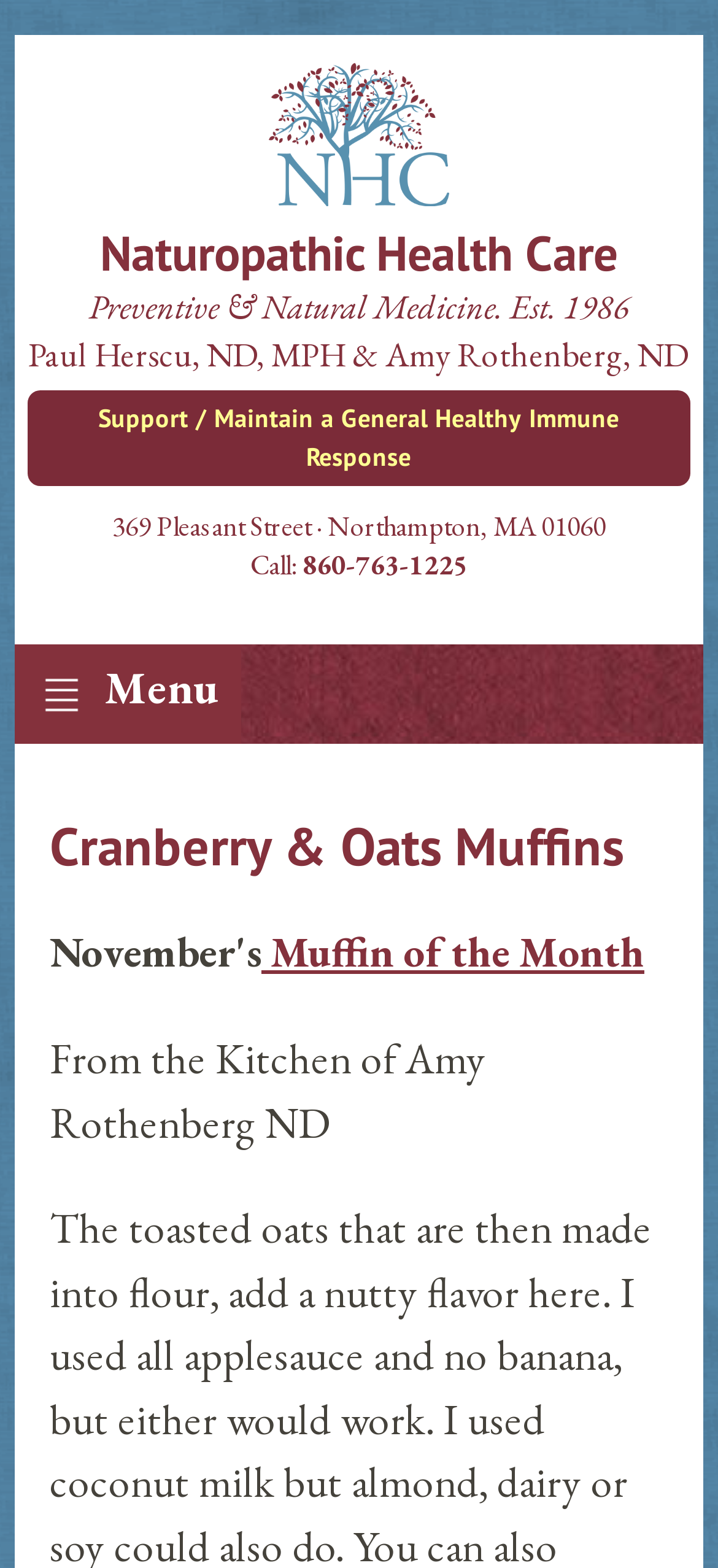Provide the bounding box coordinates of the HTML element this sentence describes: "369 Pleasant Street".

[0.156, 0.324, 0.433, 0.346]